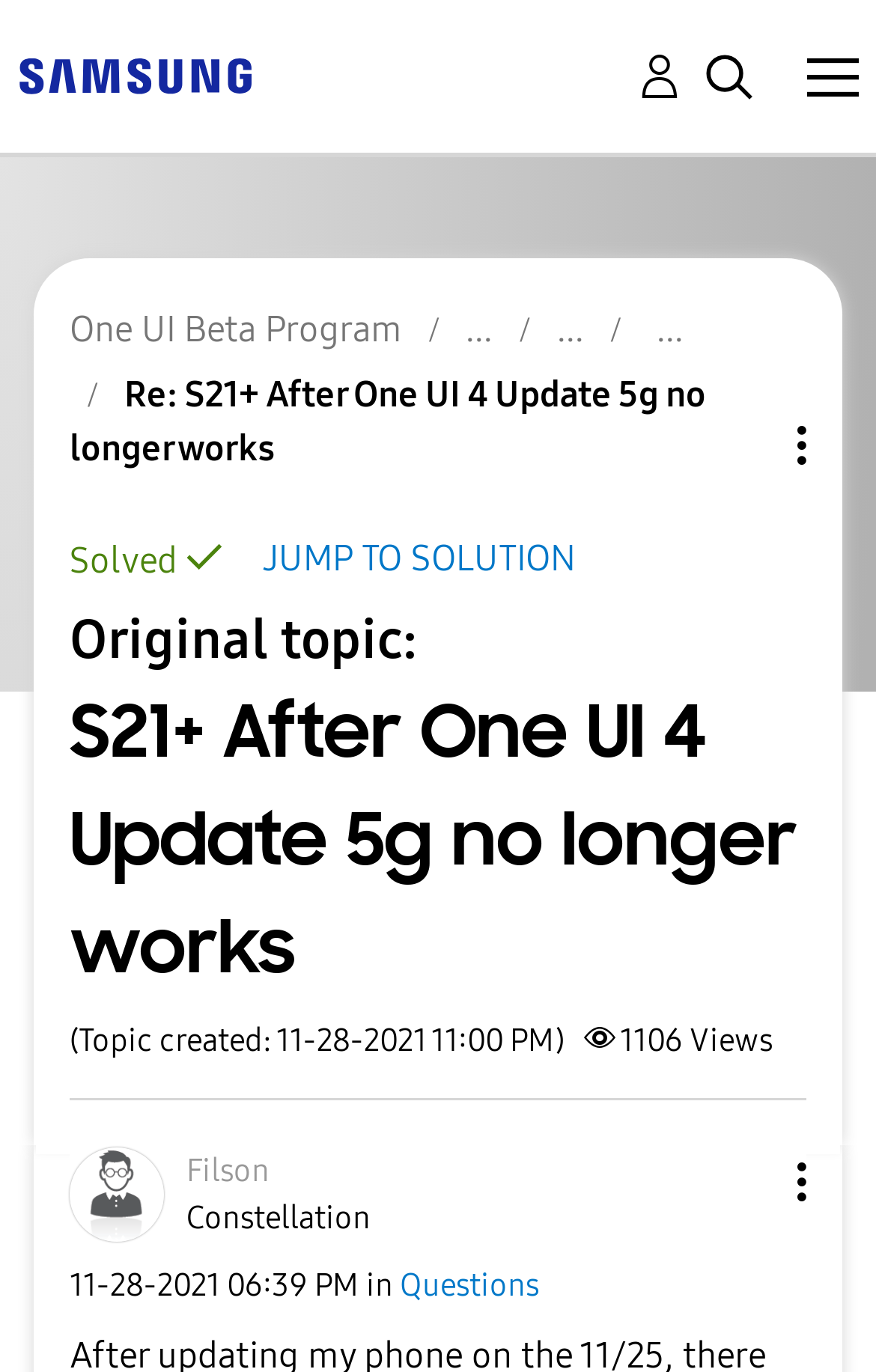What is the topic of the original post?
Respond with a short answer, either a single word or a phrase, based on the image.

S21+ After One UI 4 Update 5g no longer works